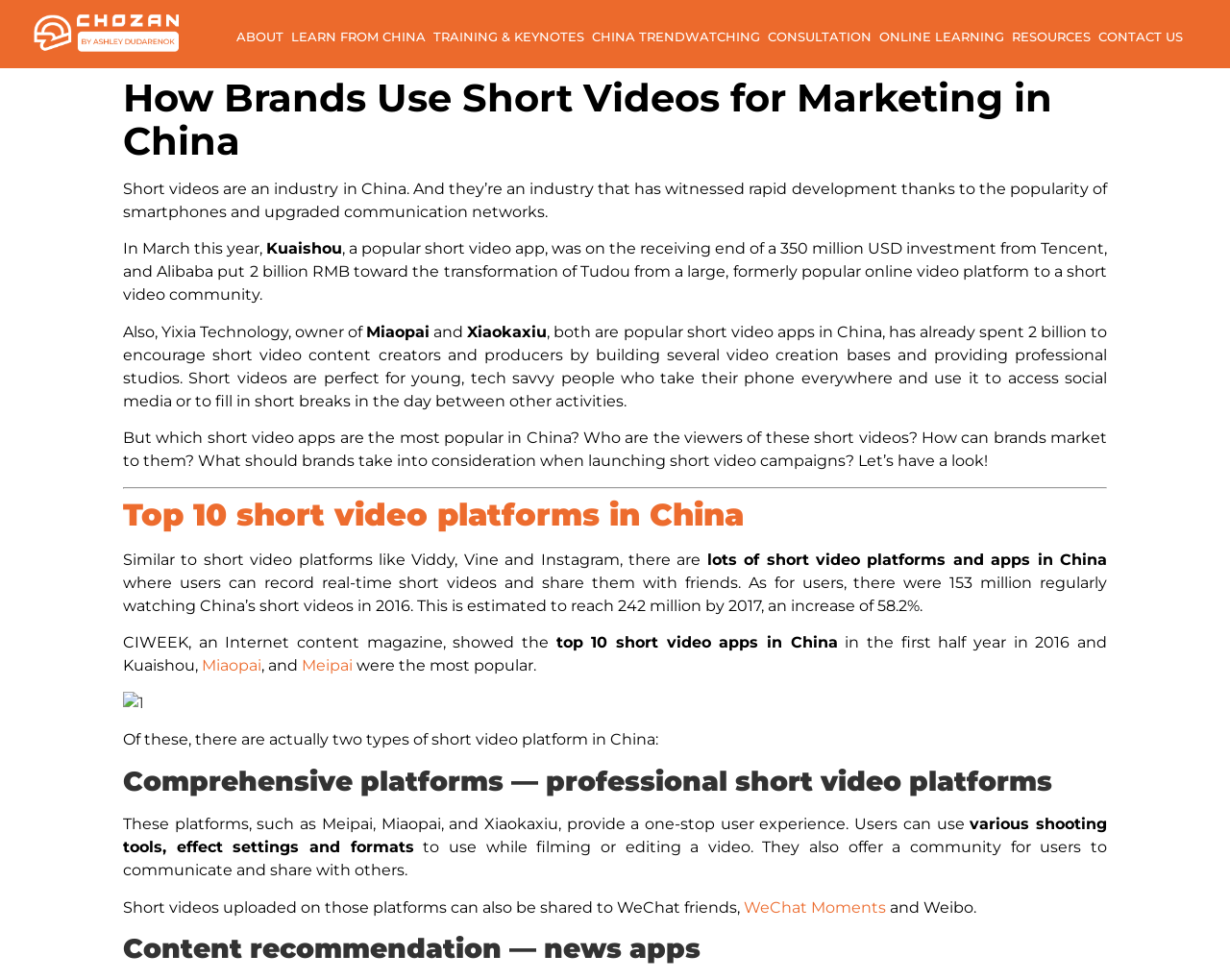Determine the heading of the webpage and extract its text content.

How Brands Use Short Videos for Marketing in China